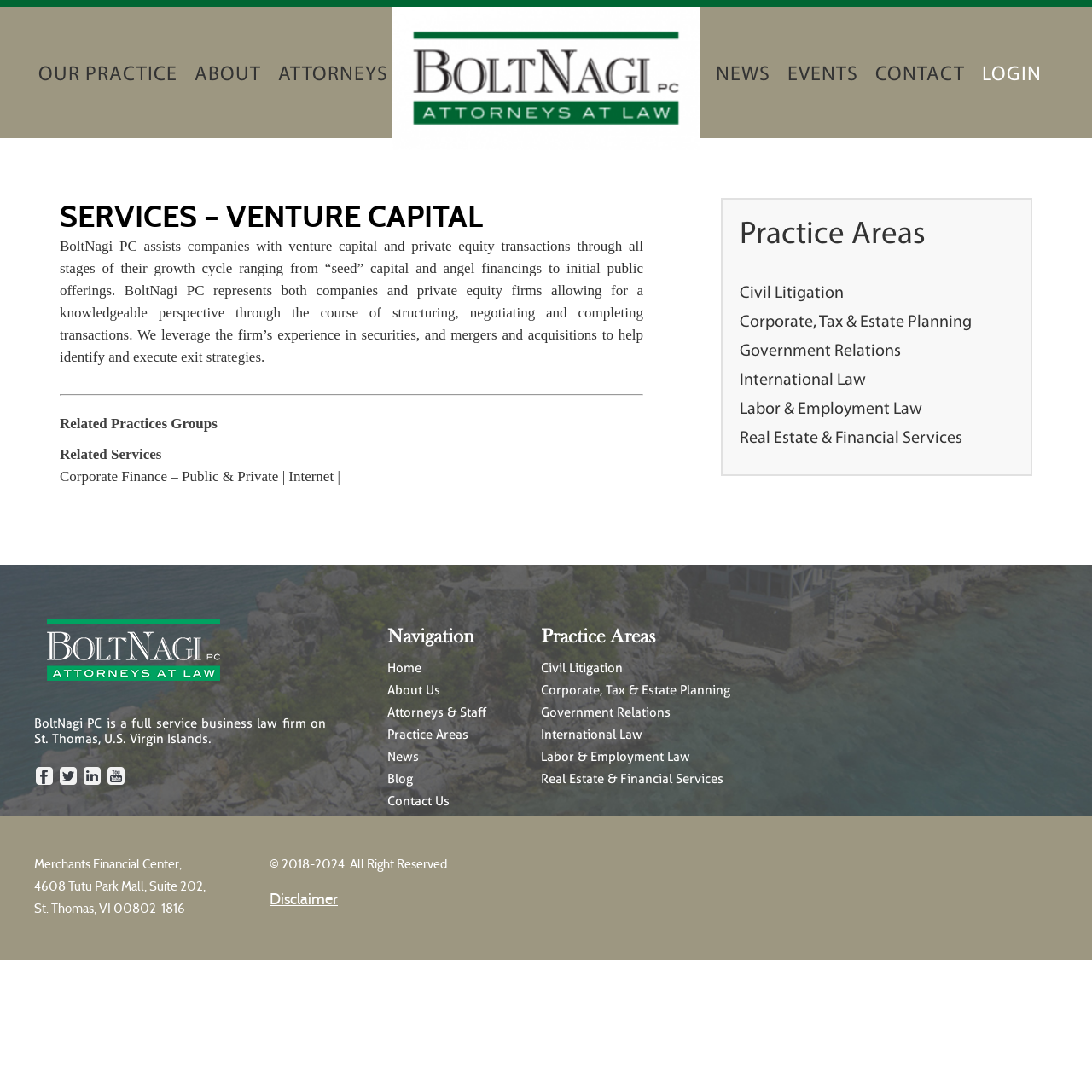Locate the bounding box coordinates of the region to be clicked to comply with the following instruction: "Read about Venture Capital services". The coordinates must be four float numbers between 0 and 1, in the form [left, top, right, bottom].

[0.055, 0.218, 0.589, 0.334]